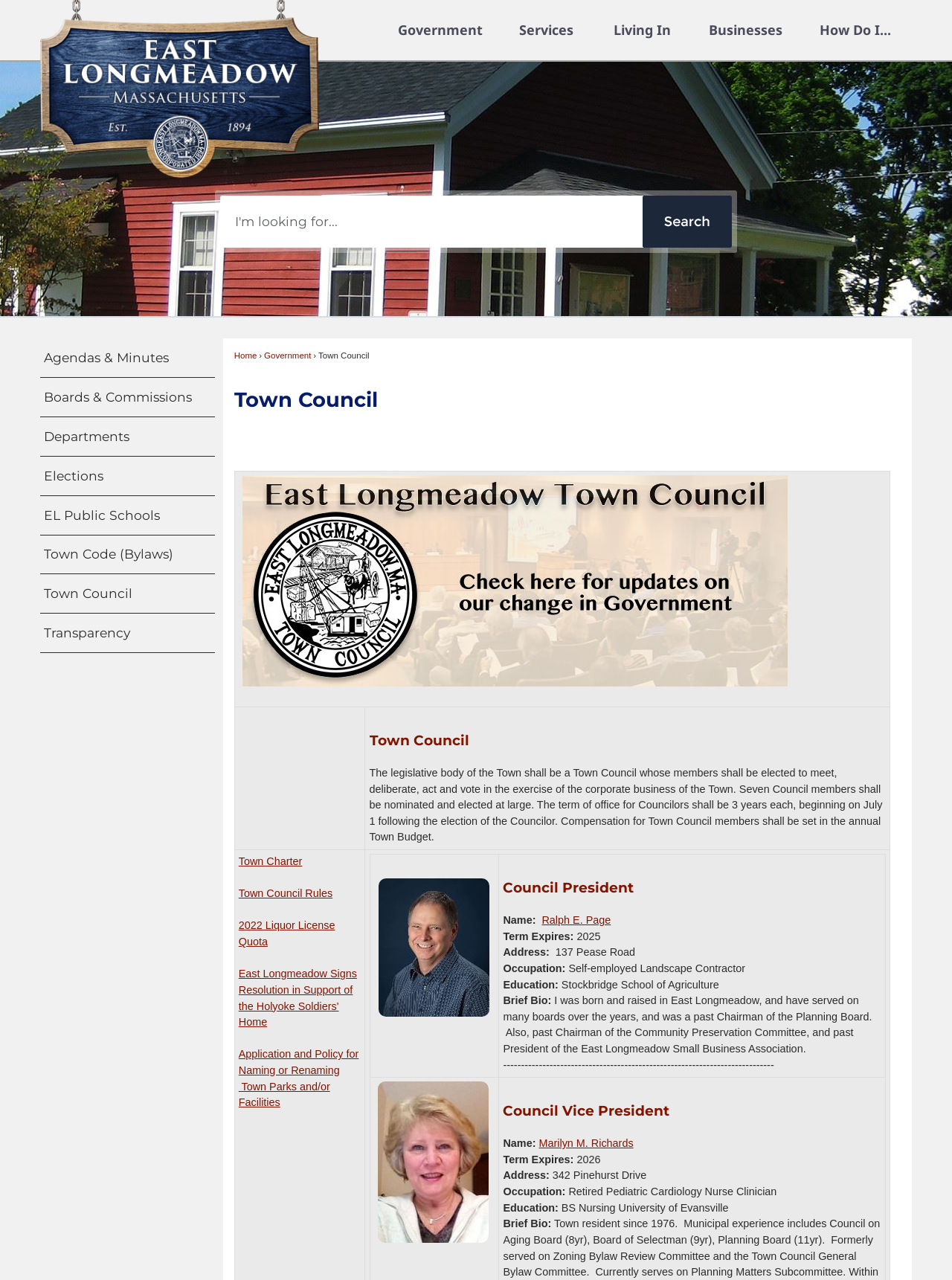Provide the bounding box coordinates for the area that should be clicked to complete the instruction: "Check Town Council".

[0.334, 0.274, 0.388, 0.281]